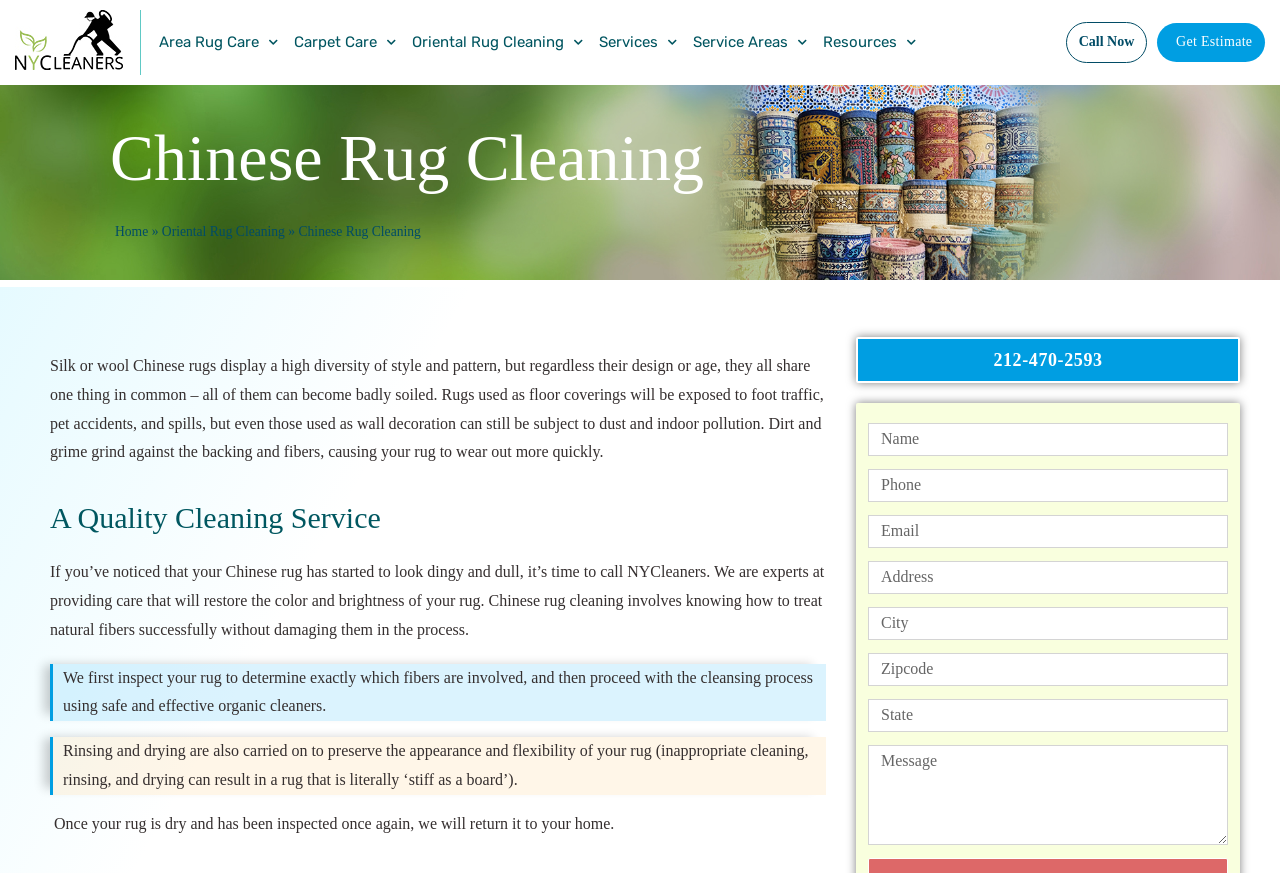Identify the bounding box of the HTML element described here: "parent_node: Address name="form_fields[d8e7f50]" placeholder="Address"". Provide the coordinates as four float numbers between 0 and 1: [left, top, right, bottom].

[0.678, 0.643, 0.959, 0.68]